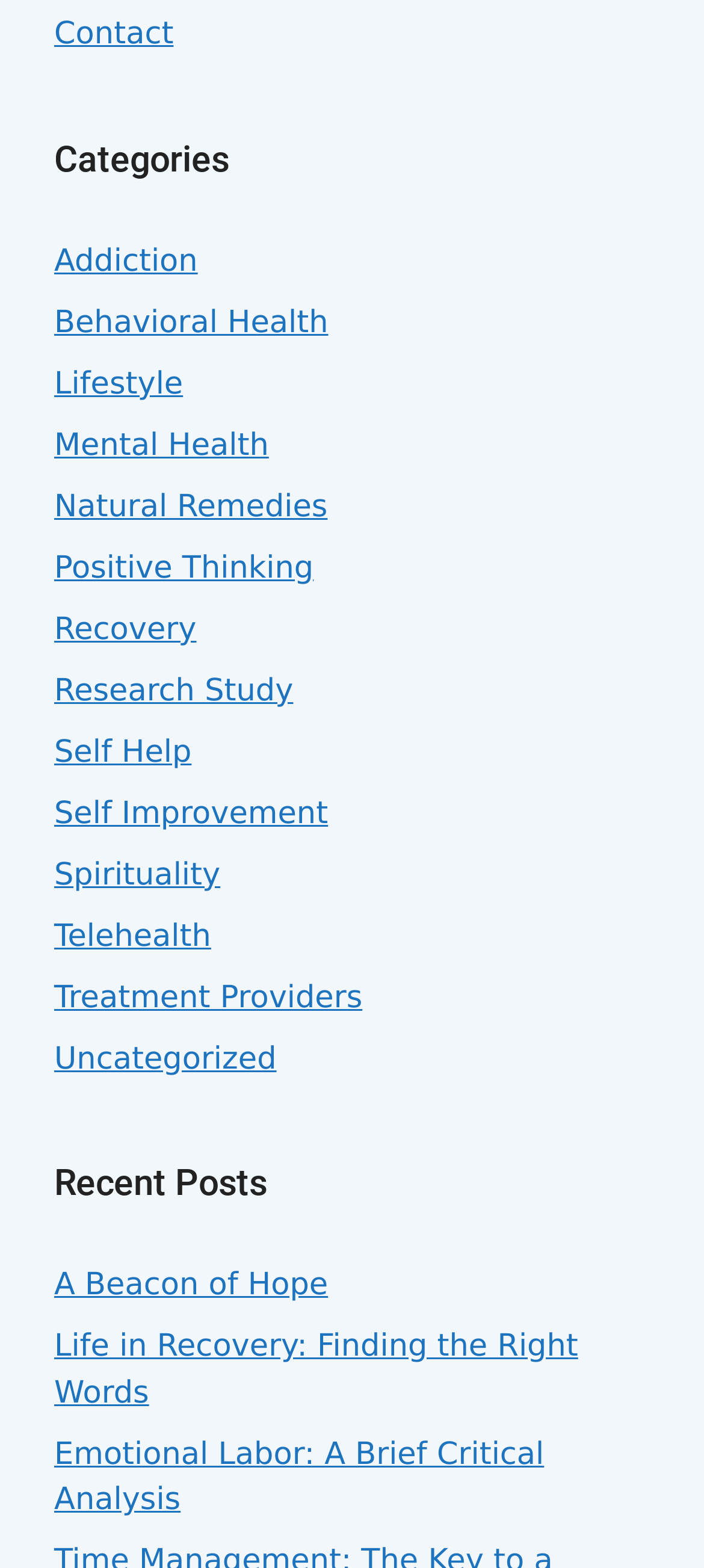Locate the bounding box coordinates of the segment that needs to be clicked to meet this instruction: "Select the archives".

None